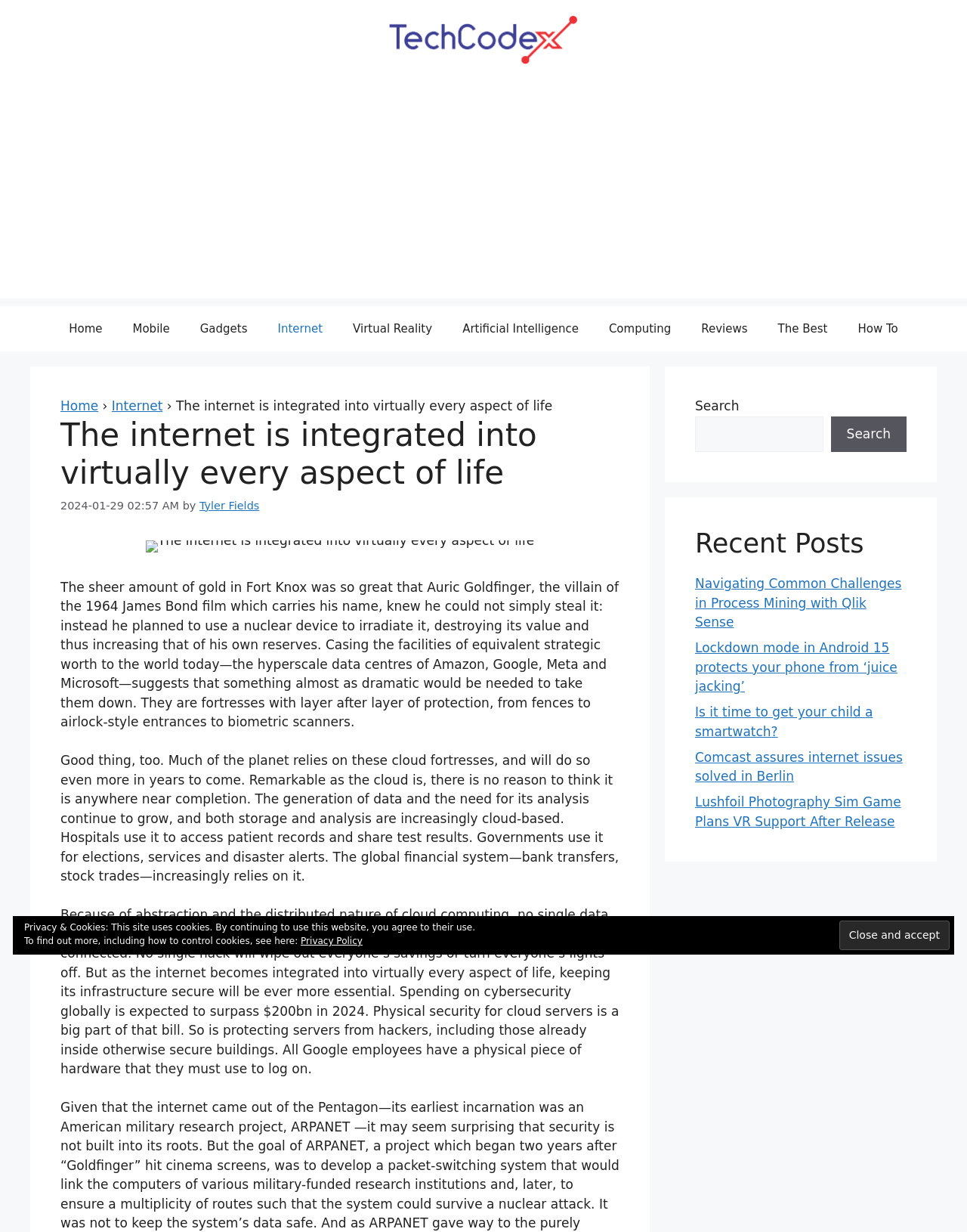Please locate and generate the primary heading on this webpage.

The internet is integrated into virtually every aspect of life